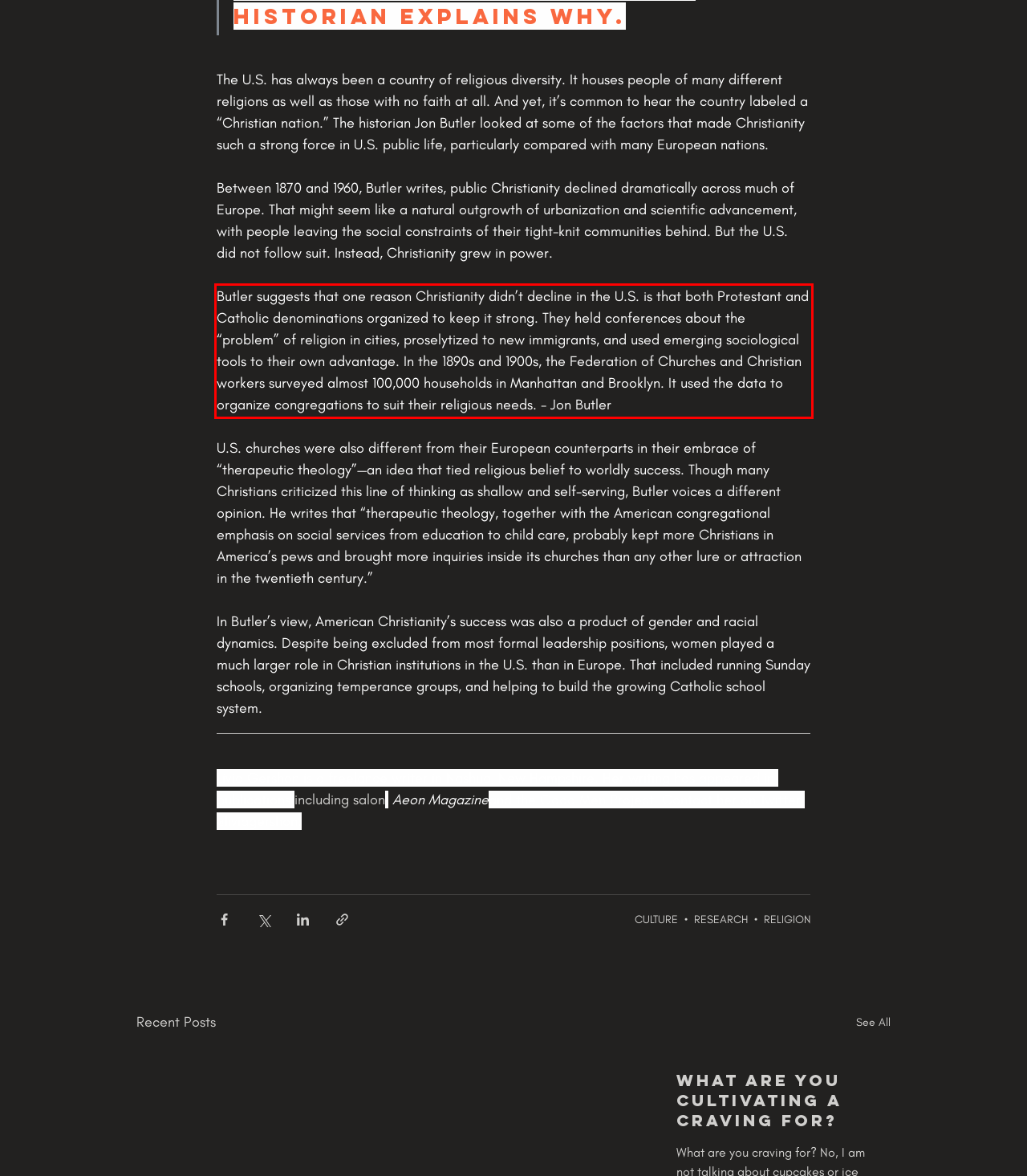Given a screenshot of a webpage with a red bounding box, please identify and retrieve the text inside the red rectangle.

Butler suggests that one reason Christianity didn’t decline in the U.S. is that both Protestant and Catholic denominations organized to keep it strong. They held conferences about the “problem” of religion in cities, proselytized to new immigrants, and used emerging sociological tools to their own advantage. In the 1890s and 1900s, the Federation of Churches and Christian workers surveyed almost 100,000 households in Manhattan and Brooklyn. It used the data to organize congregations to suit their religious needs. - Jon Butler